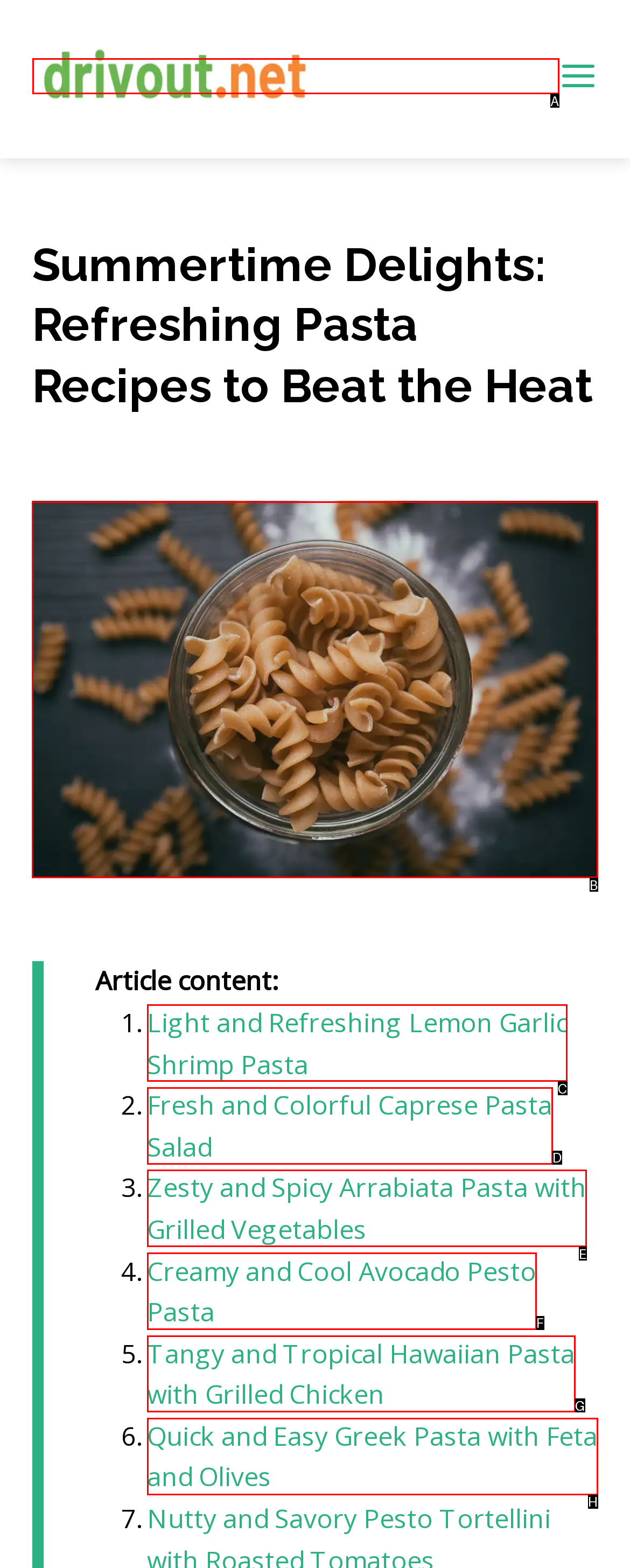Select the proper HTML element to perform the given task: View the Summer Pasta Recipes image Answer with the corresponding letter from the provided choices.

B